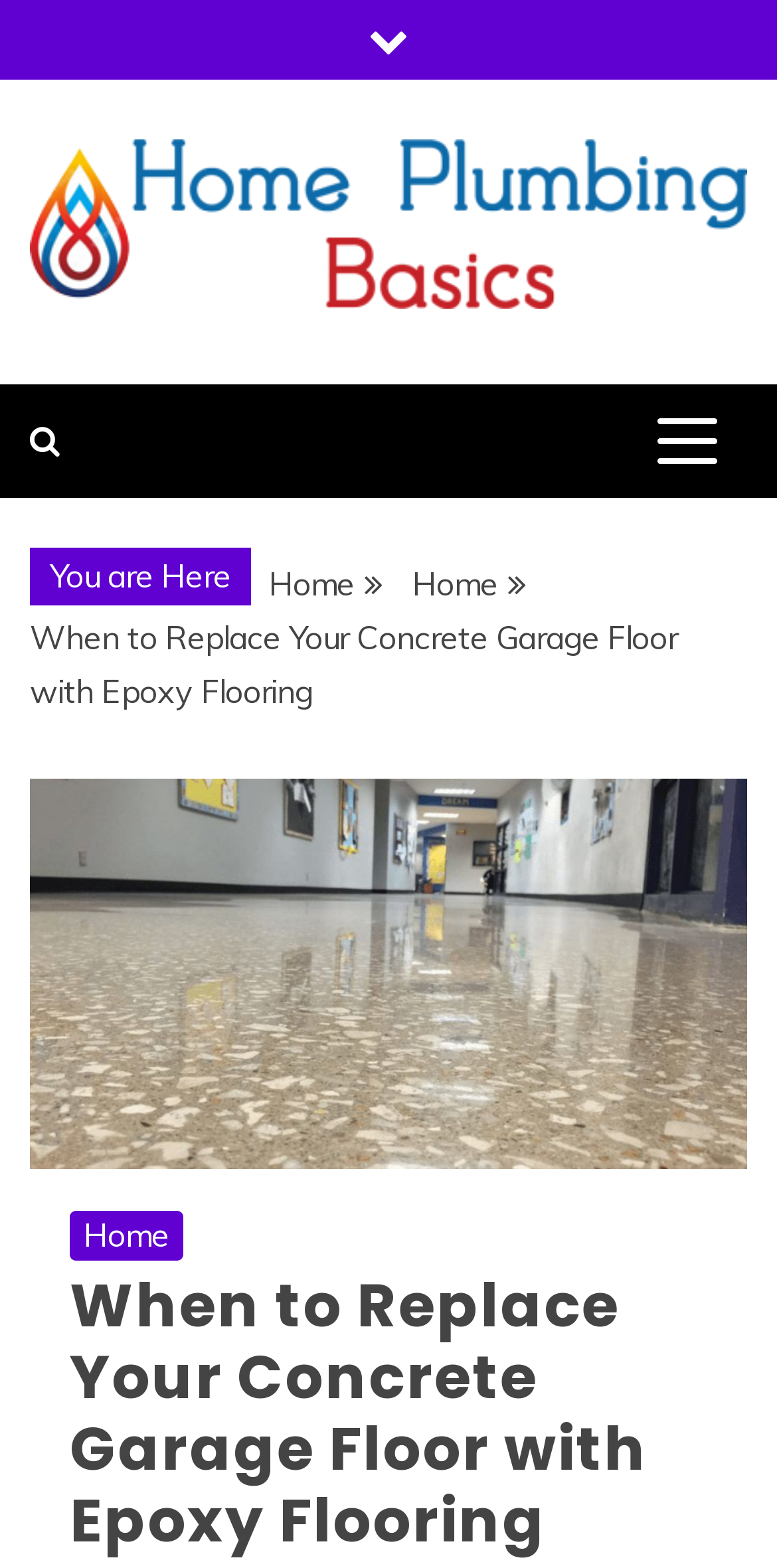Can you extract the primary headline text from the webpage?

When to Replace Your Concrete Garage Floor with Epoxy Flooring